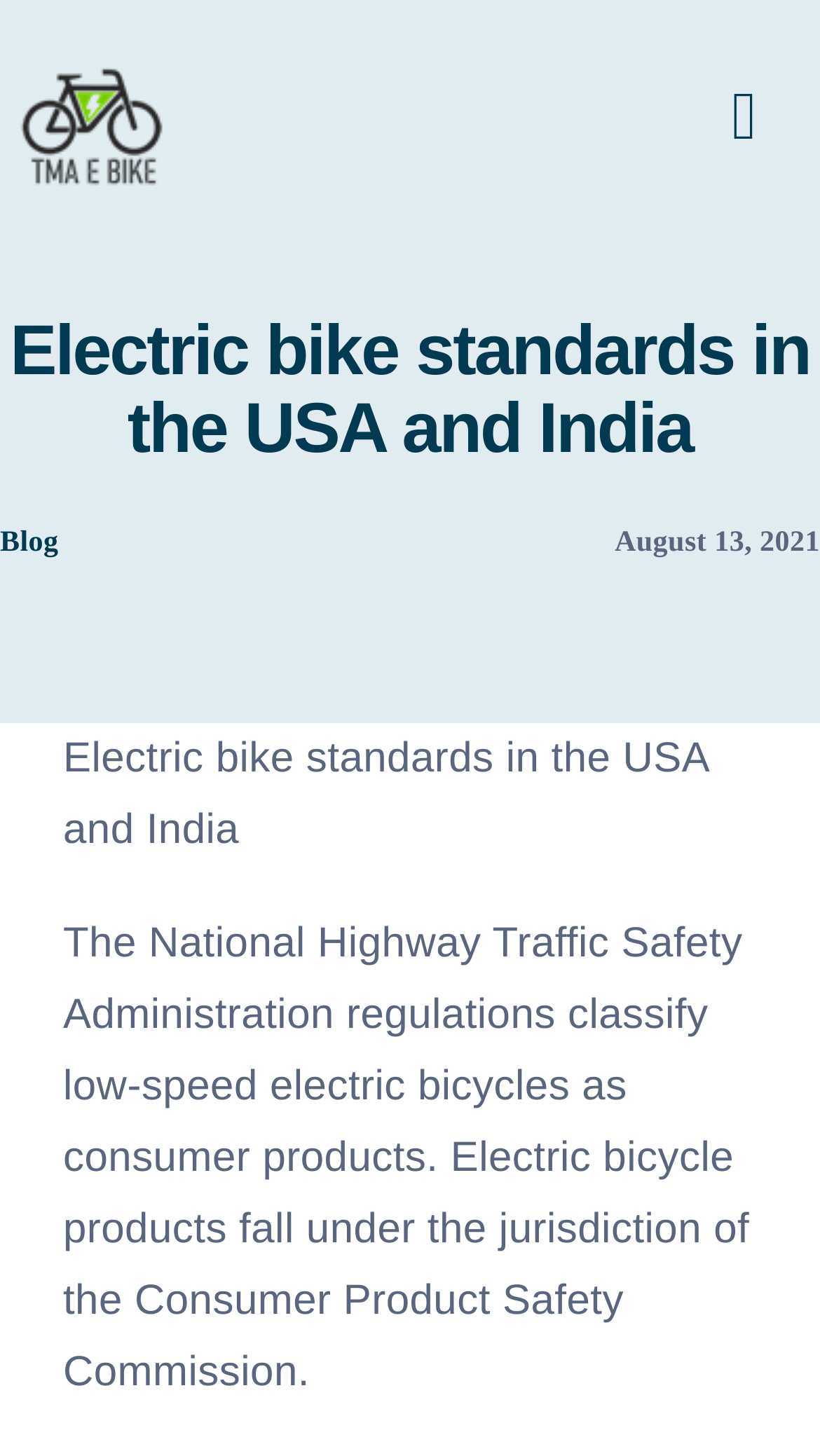Could you highlight the region that needs to be clicked to execute the instruction: "Read Blog & News"?

[0.0, 0.788, 0.718, 0.892]